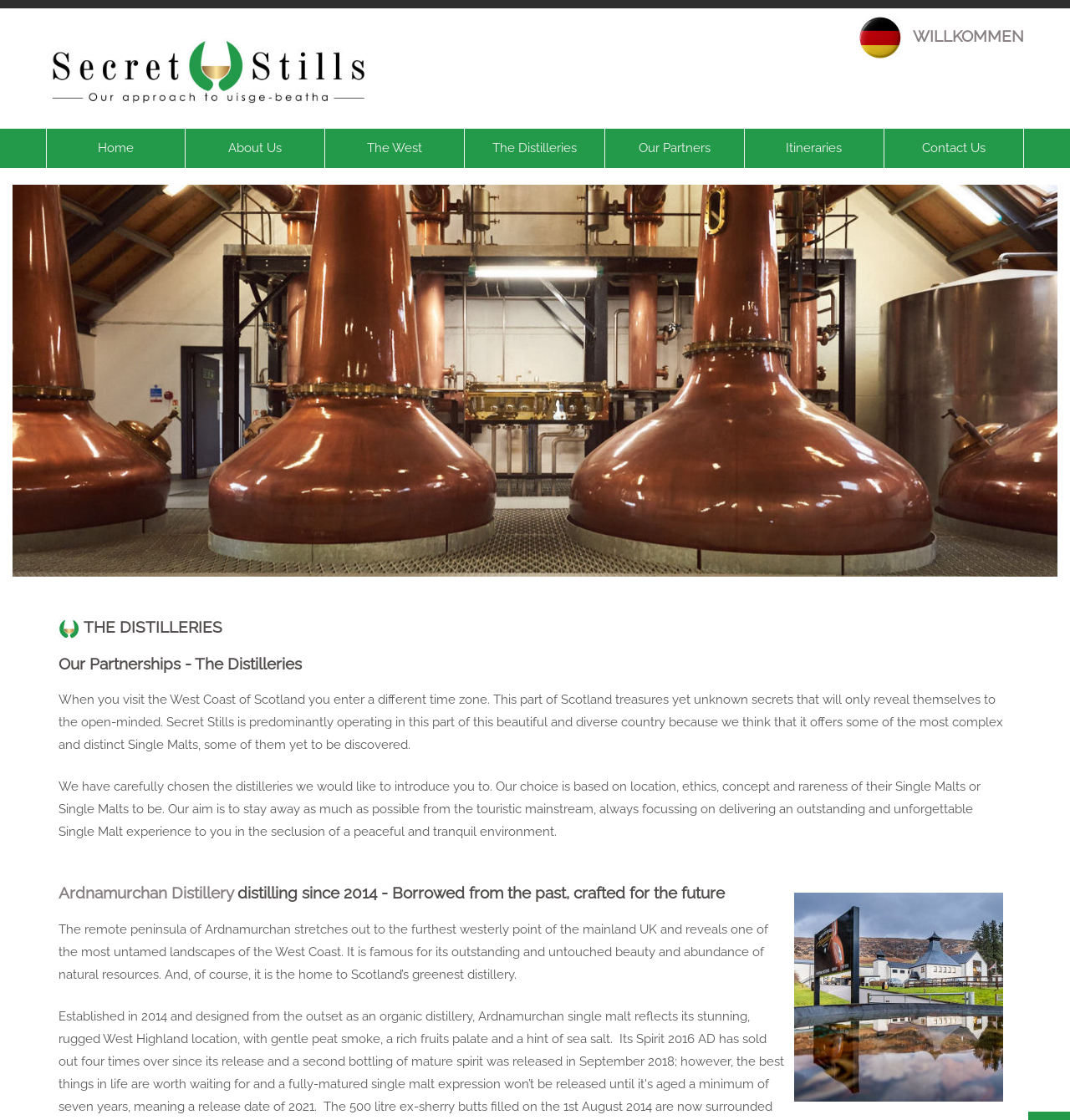Based on the element description Ardnamurchan Distillery, identify the bounding box coordinates for the UI element. The coordinates should be in the format (top-left x, top-left y, bottom-right x, bottom-right y) and within the 0 to 1 range.

[0.055, 0.789, 0.218, 0.806]